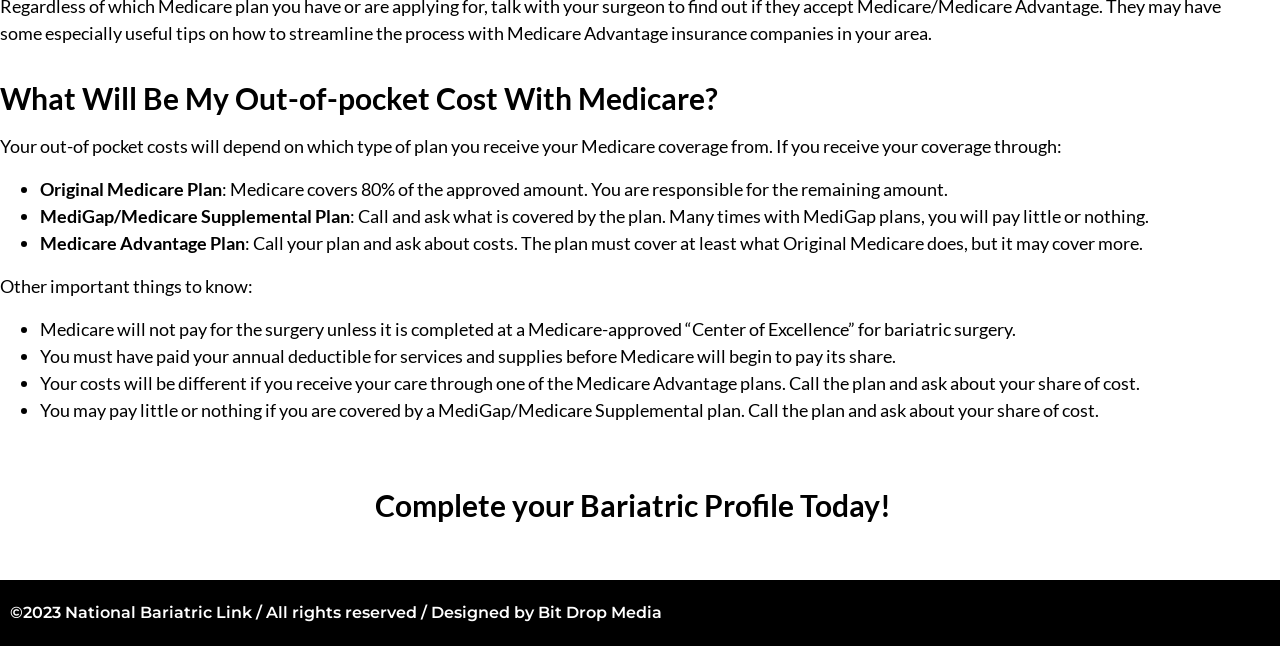What is the purpose of completing a Bariatric Profile?
Answer the question with a detailed explanation, including all necessary information.

The webpage prompts users to 'Complete your Bariatric Profile Today!' but does not explicitly state the purpose of doing so. It can be inferred that completing the profile may help users understand their out-of-pocket costs or receive personalized information related to bariatric surgery.